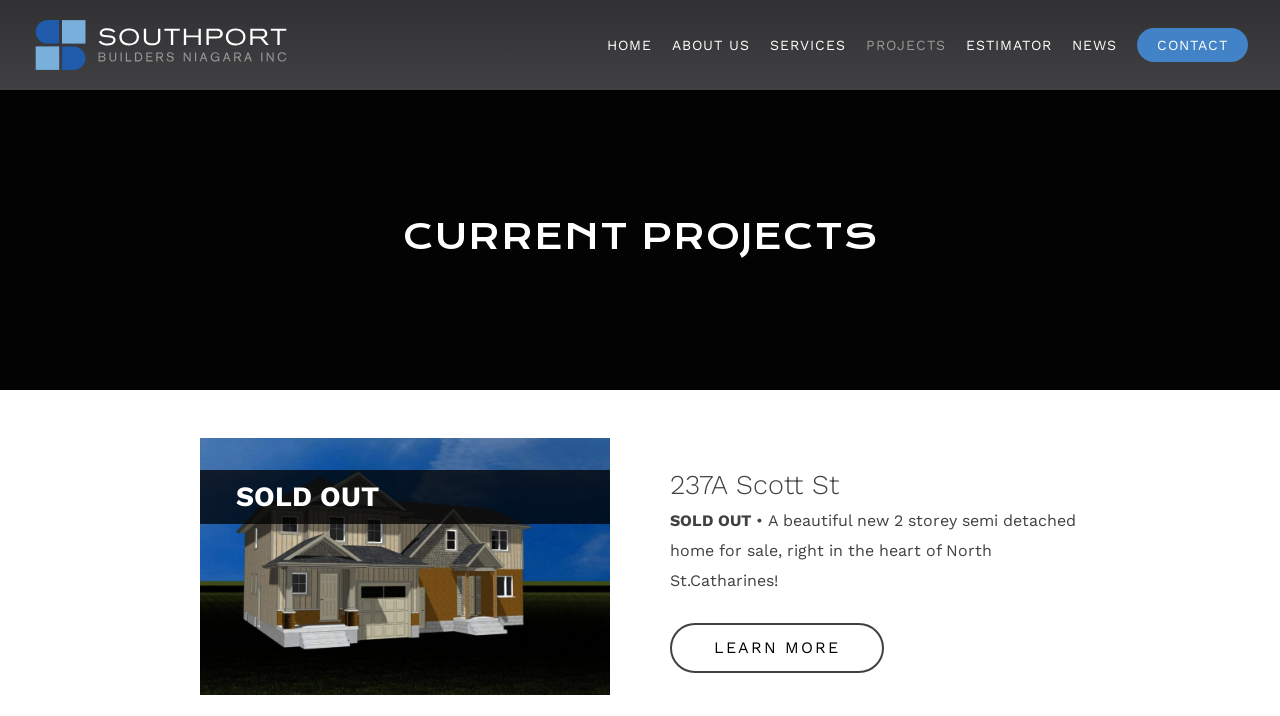Use the information in the screenshot to answer the question comprehensively: What is the status of the project at 237A Scott St?

The status of the project at 237A Scott St can be found below the project title, where it says 'SOLD OUT'.